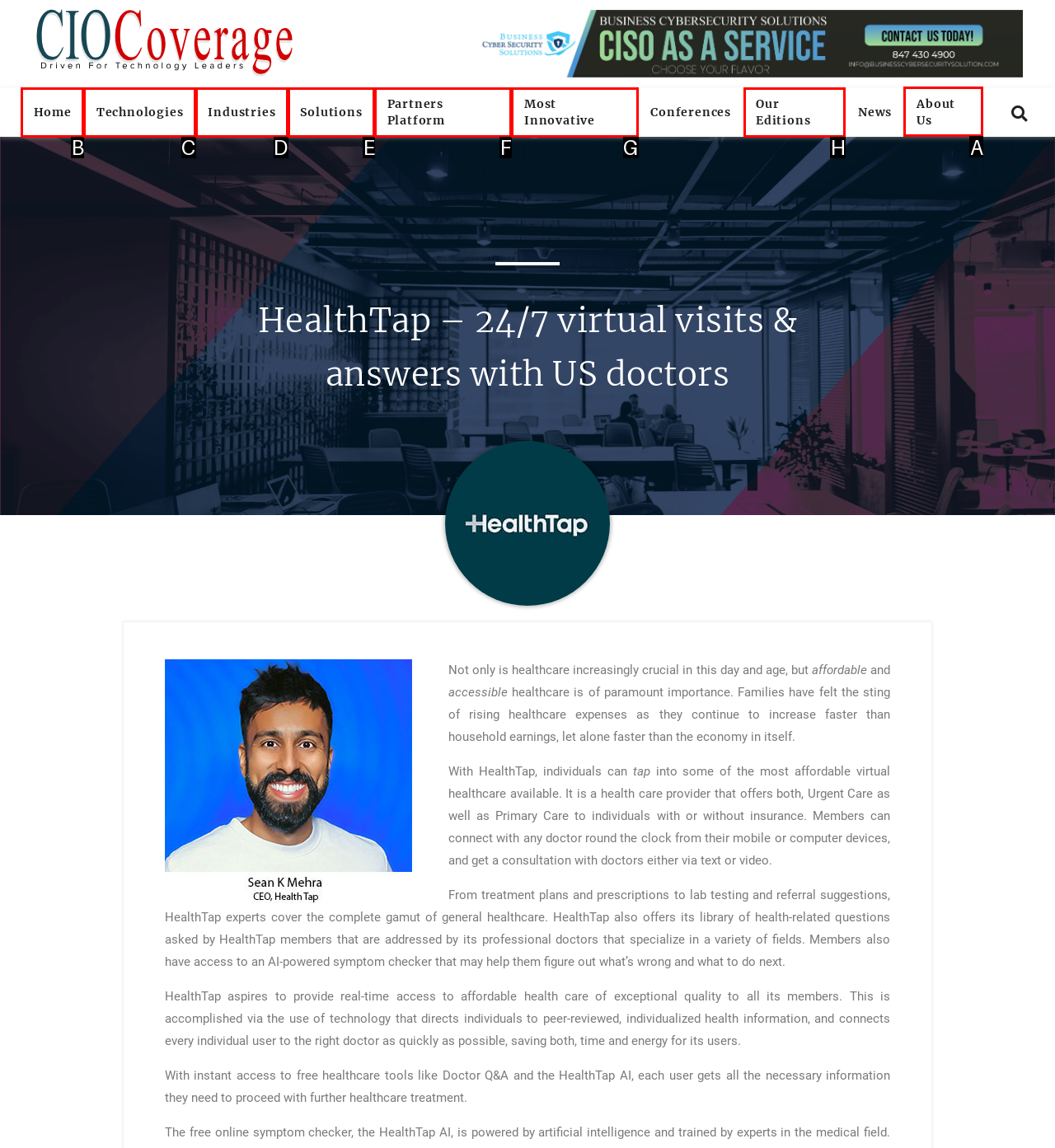Identify the letter of the correct UI element to fulfill the task: Visit the About Us page from the given options in the screenshot.

A